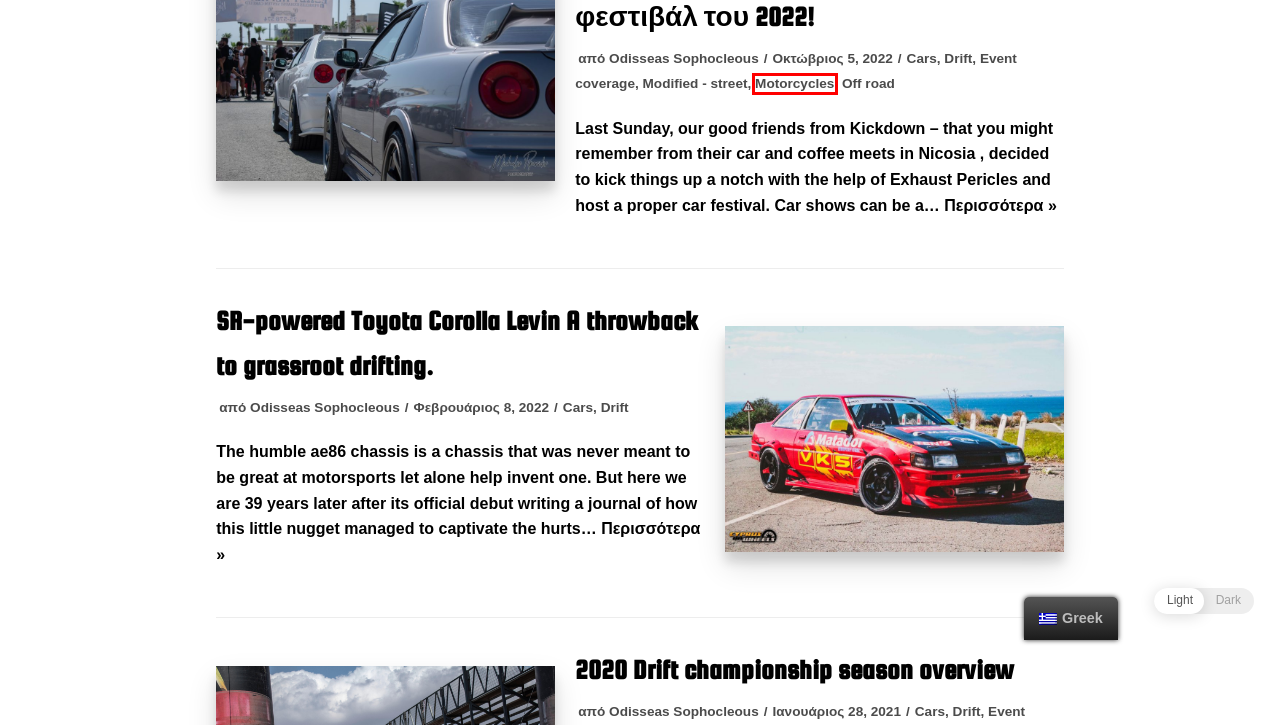Review the webpage screenshot provided, noting the red bounding box around a UI element. Choose the description that best matches the new webpage after clicking the element within the bounding box. The following are the options:
A. Odisseas Sophocleous, Author at CyprusOnWheels
B. Blog - CyprusOnWheels
C. Off road Archives - CyprusOnWheels
D. Cyprus on Wheels
E. Event coverage Archives - CyprusOnWheels
F. SR-powered Toyota Corolla Levin A throwback to grassroot drifting.
G. Motorcycles Archives - CyprusOnWheels
H. Modified - street Archives - CyprusOnWheels

G